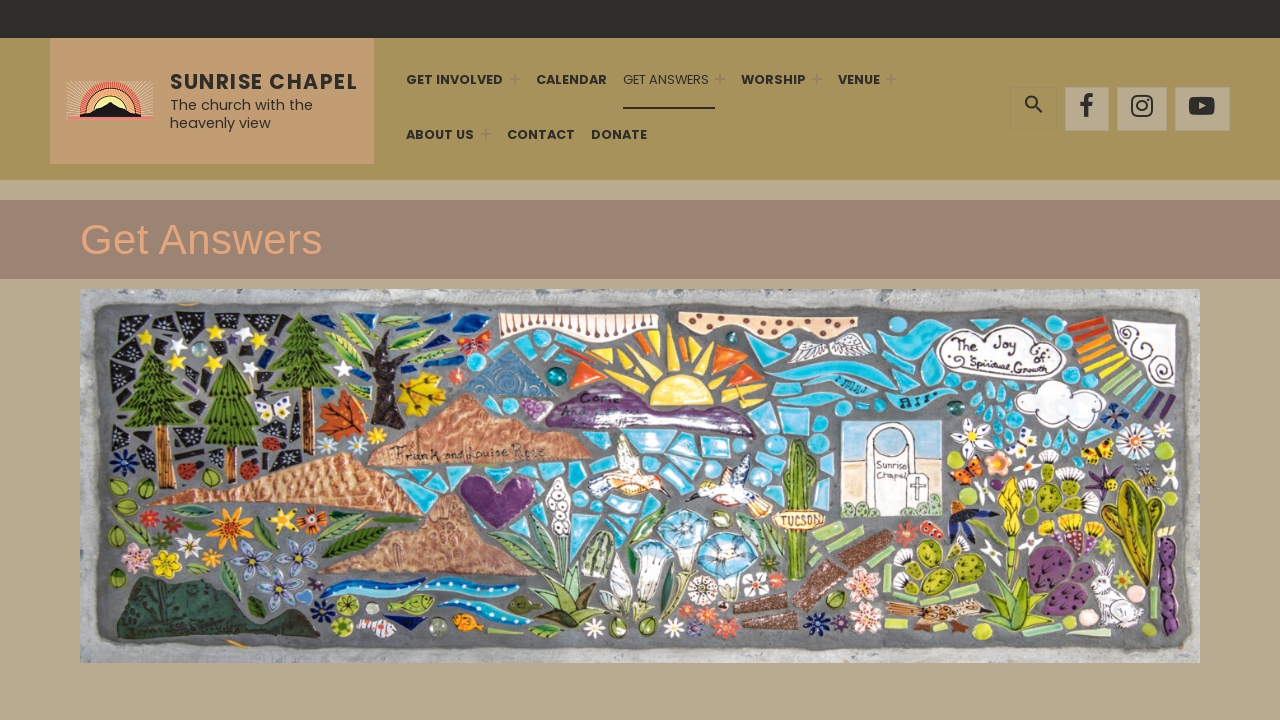Specify the bounding box coordinates of the region I need to click to perform the following instruction: "Visit the ABOUT US page". The coordinates must be four float numbers in the range of 0 to 1, i.e., [left, top, right, bottom].

[0.318, 0.151, 0.375, 0.227]